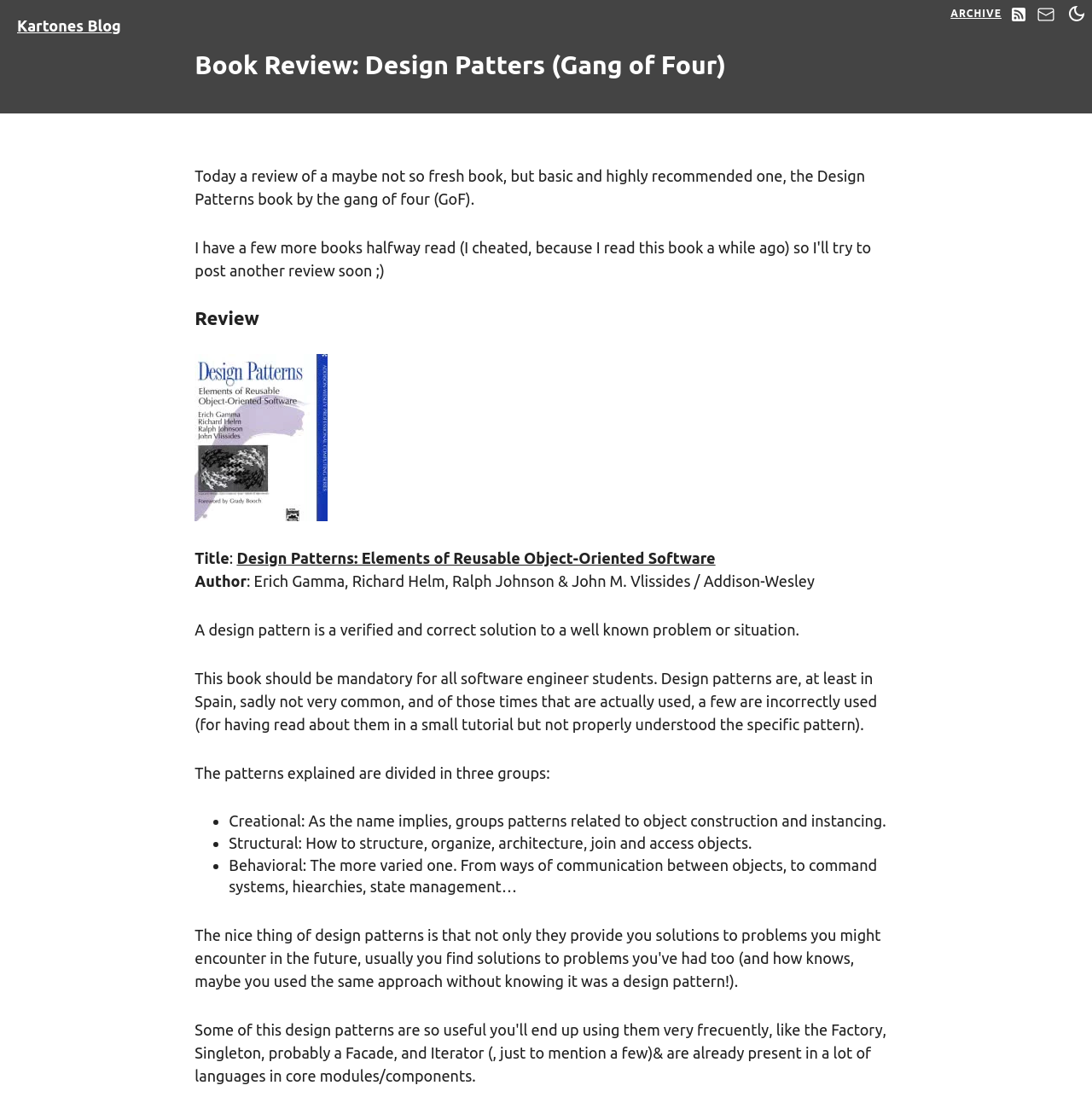What is the name of the blog?
Please interpret the details in the image and answer the question thoroughly.

I found the answer by looking at the top-left corner of the webpage, where the blog's name is displayed as a link.